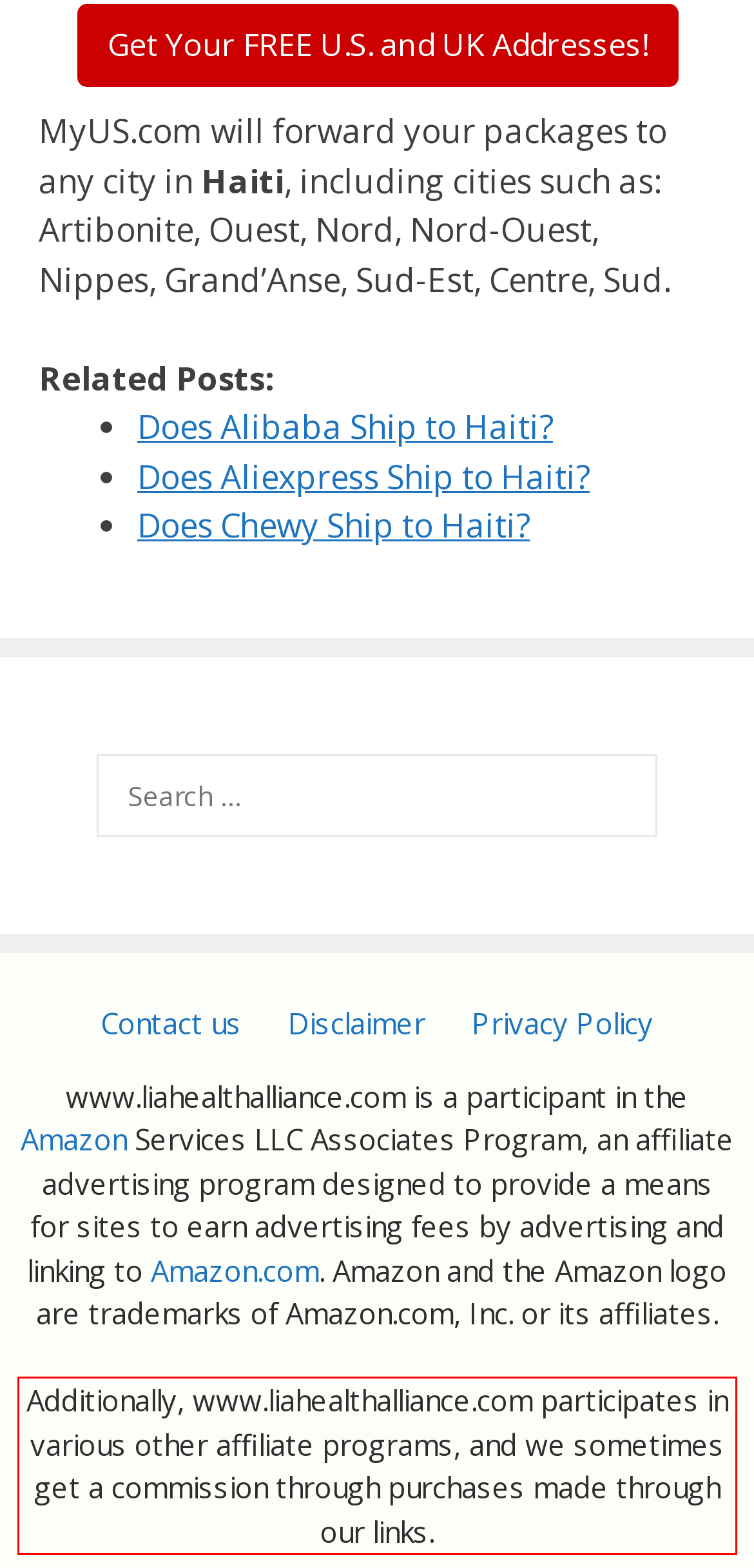Please identify and extract the text content from the UI element encased in a red bounding box on the provided webpage screenshot.

Additionally, www.liahealthalliance.com participates in various other affiliate programs, and we sometimes get a commission through purchases made through our links.